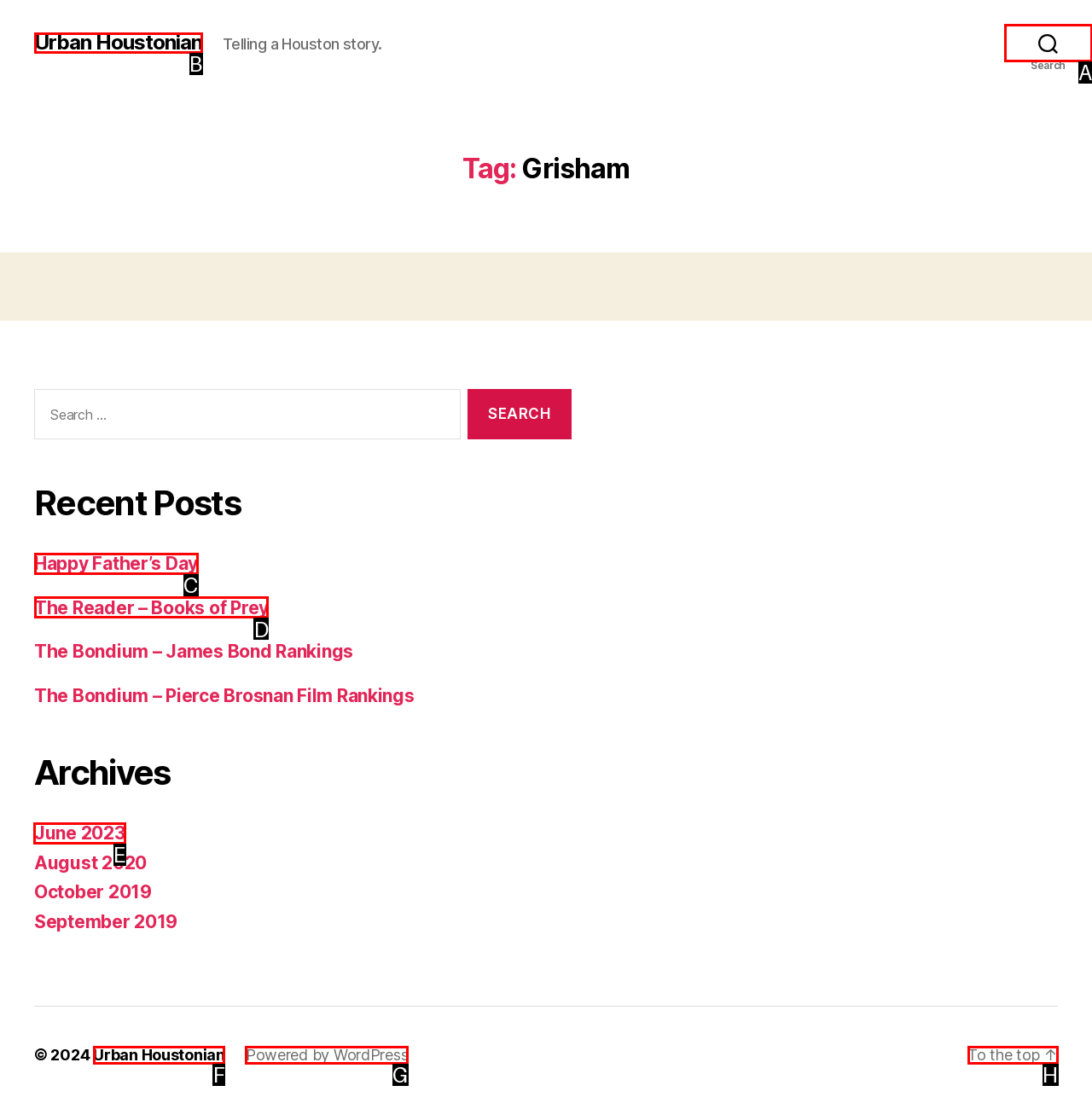Select the HTML element to finish the task: Go to archives of June 2023 Reply with the letter of the correct option.

E